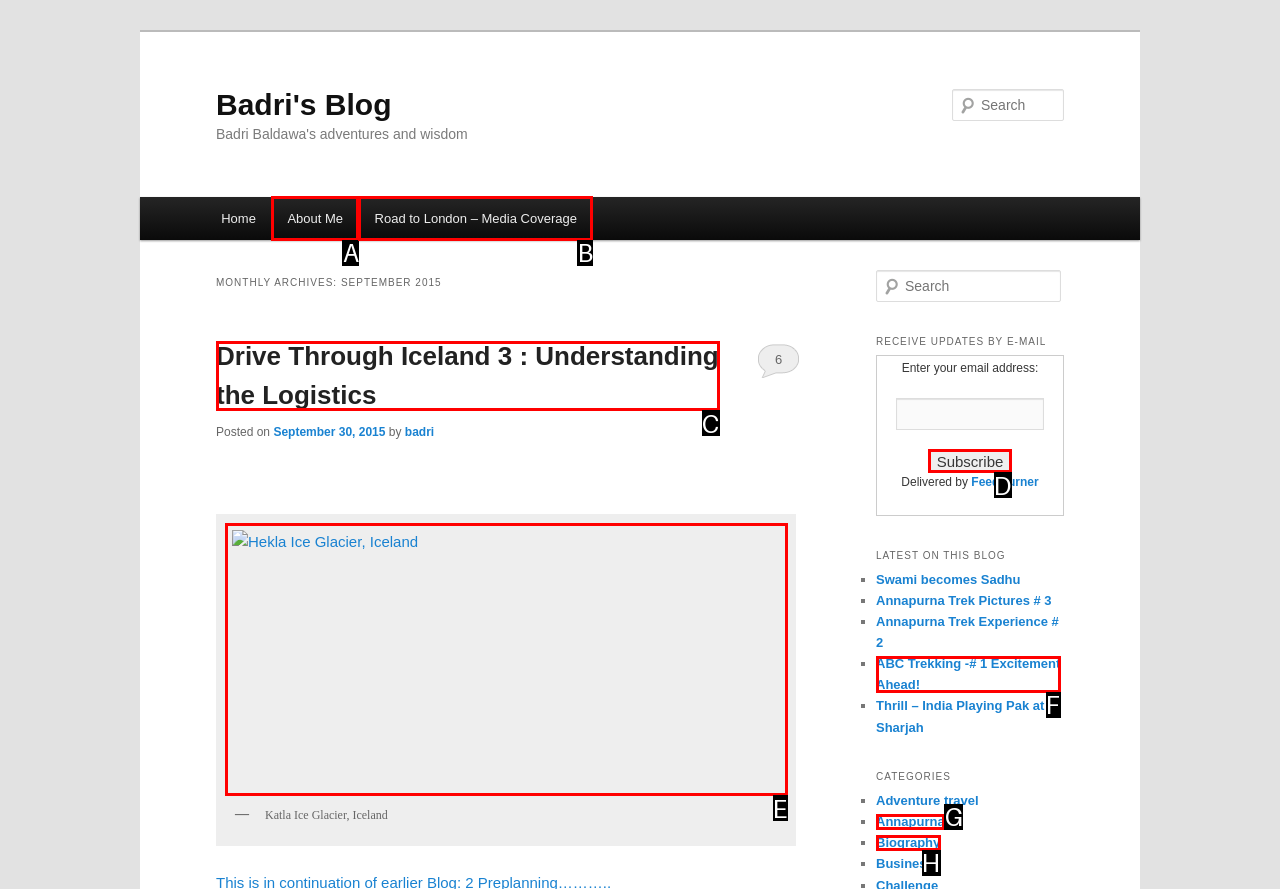Select the letter of the UI element you need to click to complete this task: Read the post 'Drive Through Iceland 3 : Understanding the Logistics'.

C